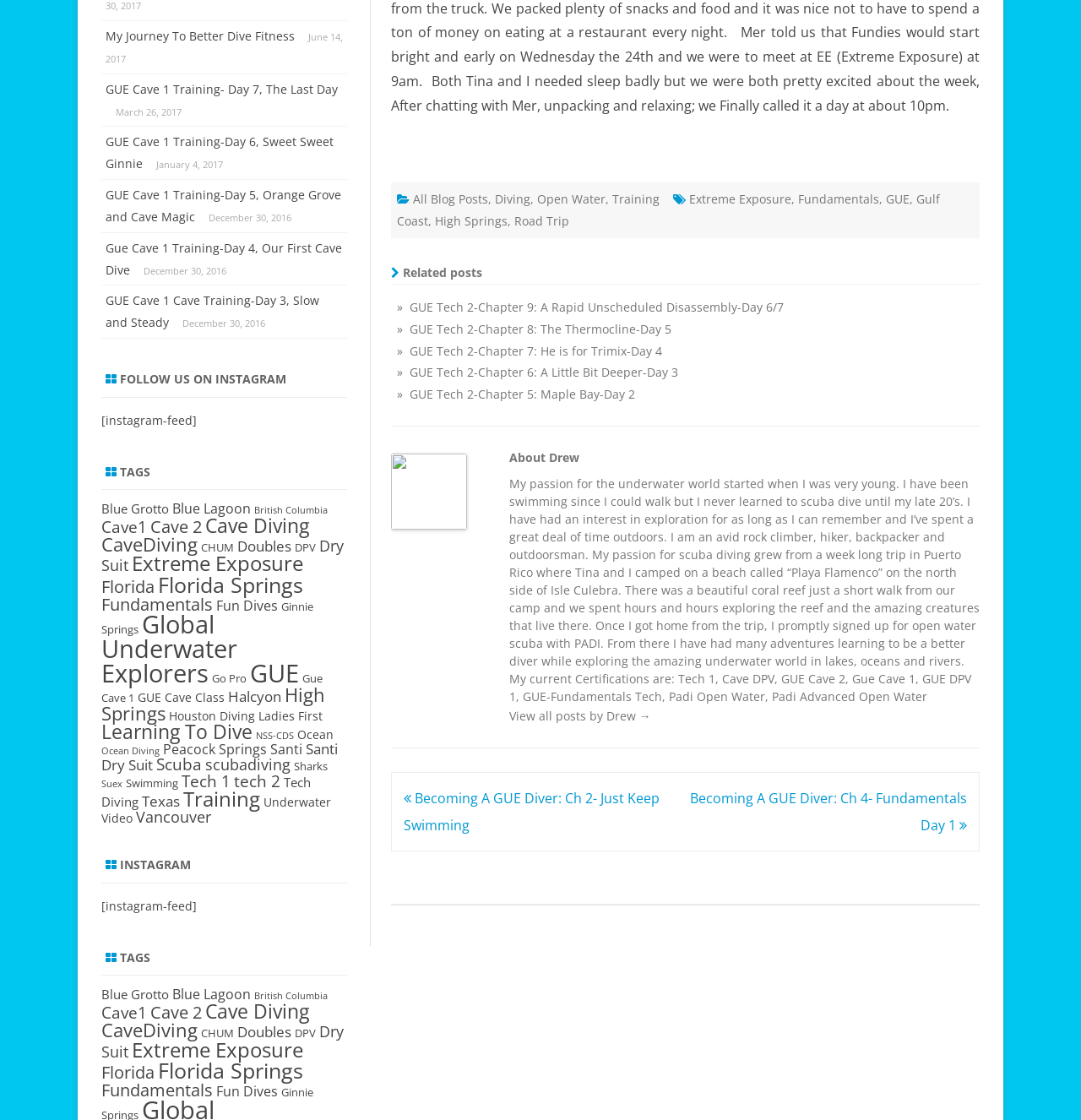Please find and report the bounding box coordinates of the element to click in order to perform the following action: "Explore the 'GUE Cave 1 Training- Day 7, The Last Day' post". The coordinates should be expressed as four float numbers between 0 and 1, in the format [left, top, right, bottom].

[0.098, 0.072, 0.312, 0.087]